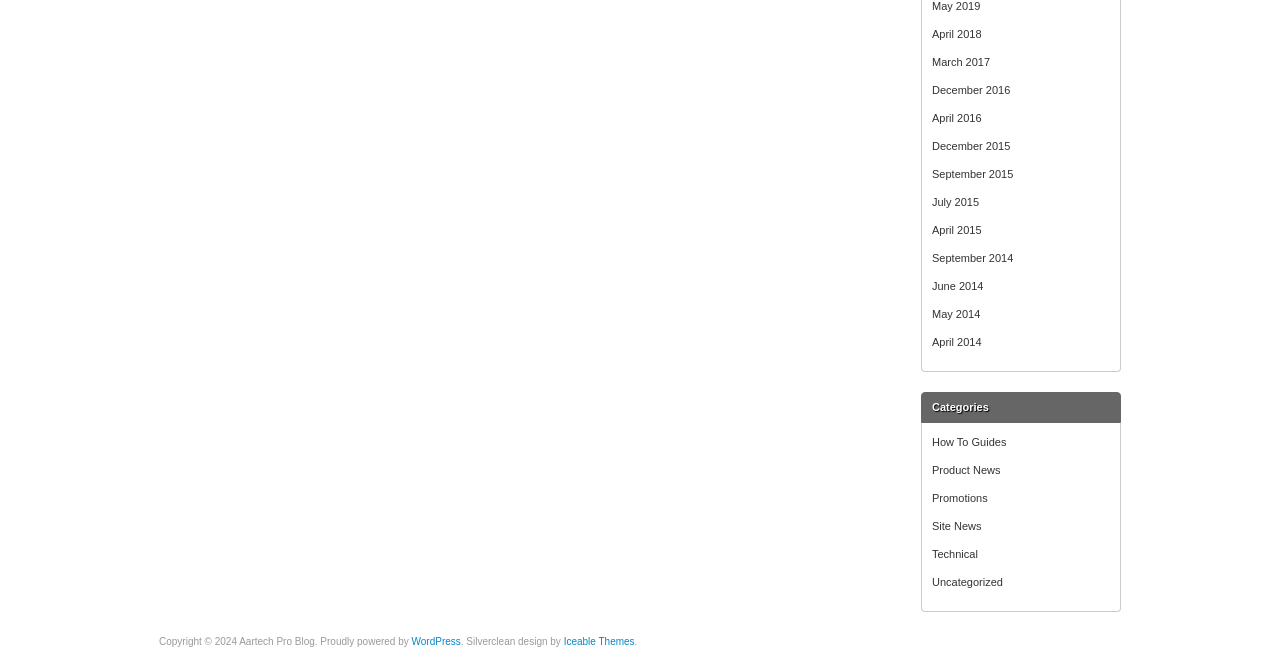Please locate the UI element described by "How To Guides" and provide its bounding box coordinates.

[0.728, 0.655, 0.786, 0.673]